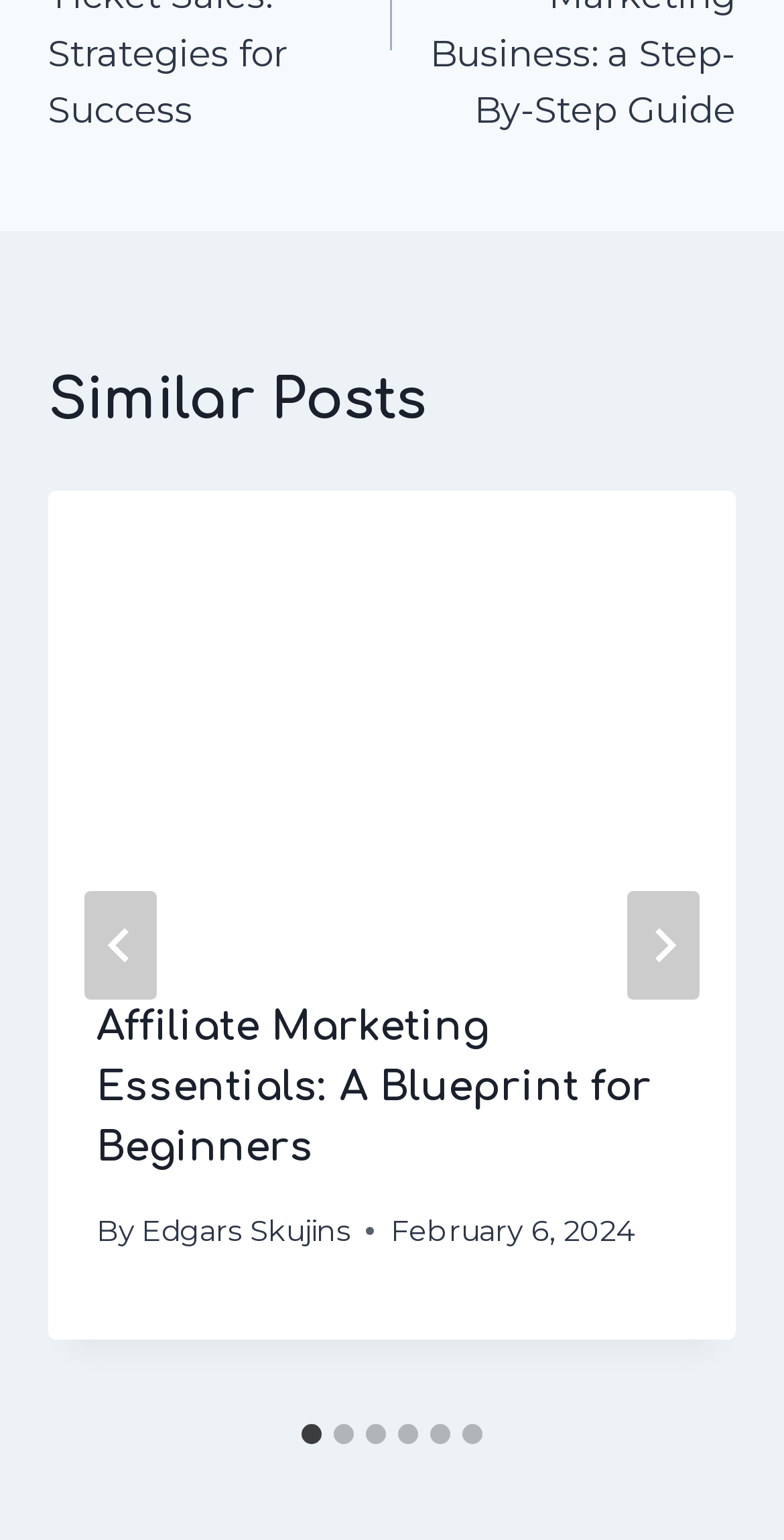Who wrote the first article?
Provide an in-depth answer to the question, covering all aspects.

I found the author's name by looking at the link element inside the article element, which is labeled as 'Edgars Skujins'. This is the author of the first article.